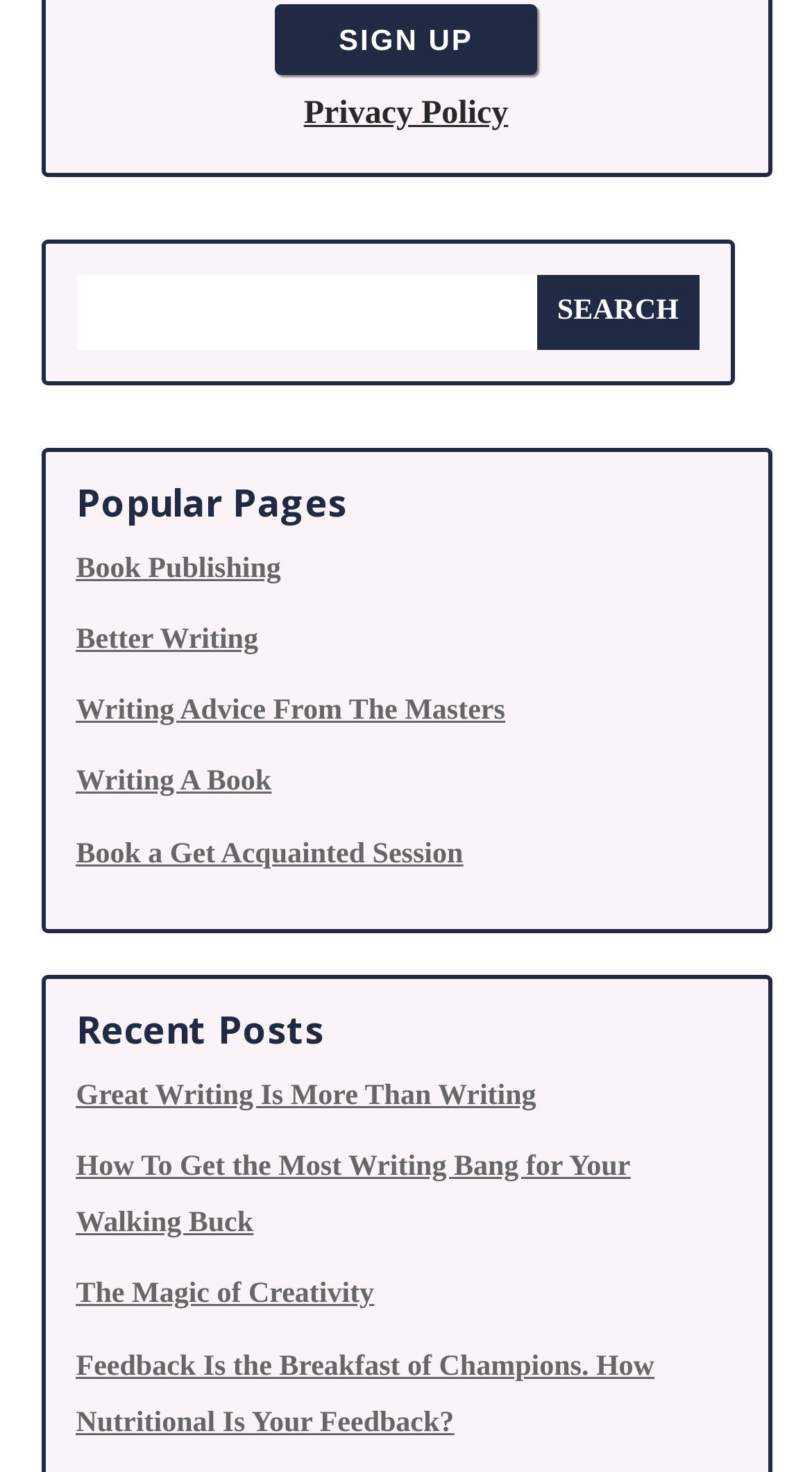Determine the bounding box coordinates of the section I need to click to execute the following instruction: "Read the popular page about book publishing". Provide the coordinates as four float numbers between 0 and 1, i.e., [left, top, right, bottom].

[0.094, 0.376, 0.346, 0.397]